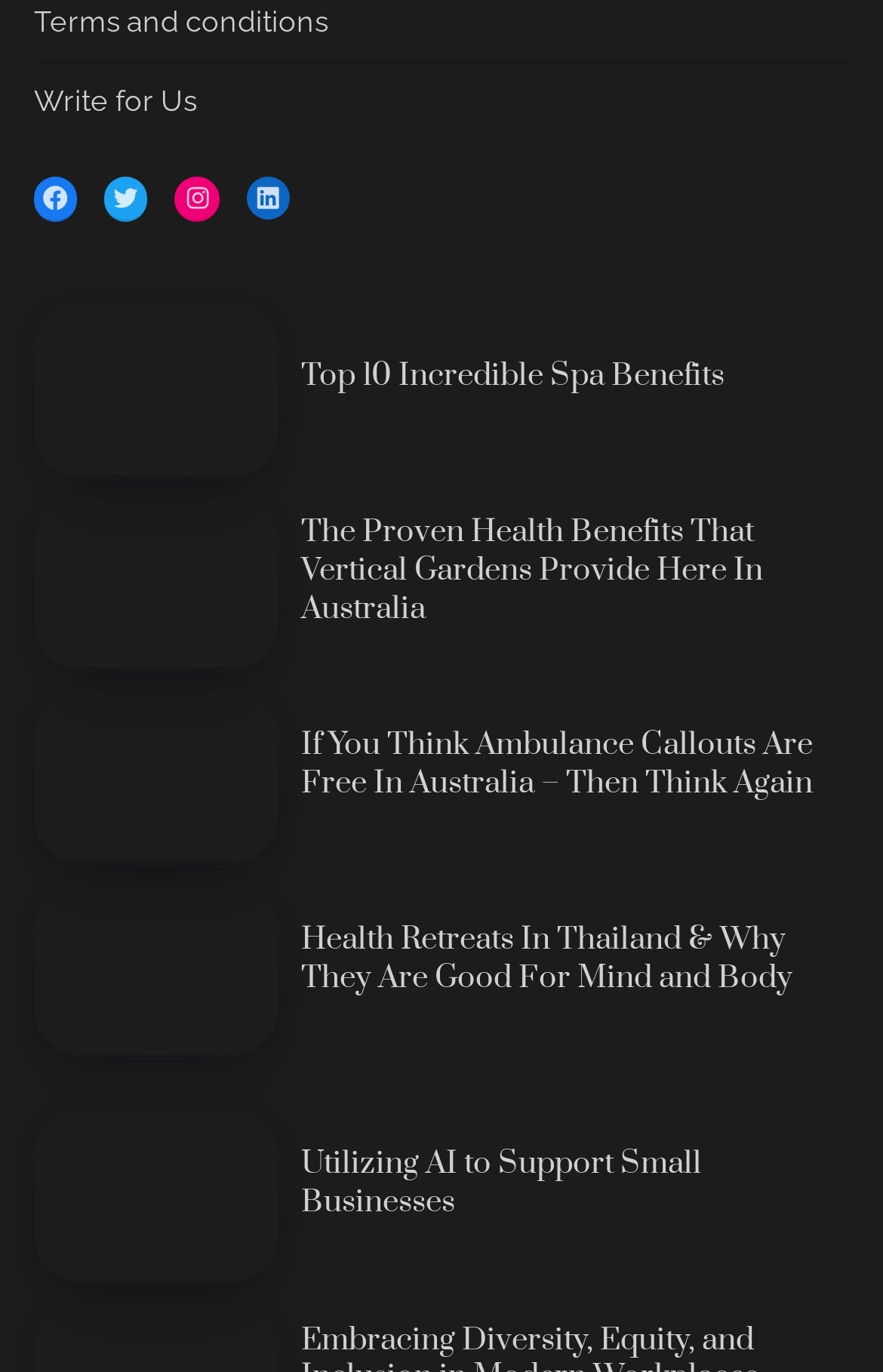Find the bounding box coordinates of the element to click in order to complete this instruction: "Check ambulance cover only". The bounding box coordinates must be four float numbers between 0 and 1, denoted as [left, top, right, bottom].

[0.038, 0.504, 0.315, 0.628]